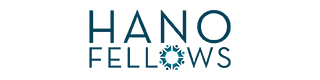Using the information in the image, give a comprehensive answer to the question: 
What is the focus of the HANO Fellows program?

The caption indicates that the program's mission is to foster and connect emerging nonprofit leaders, as reflected in the tagline 'Growing and connecting nonprofit leaders'.